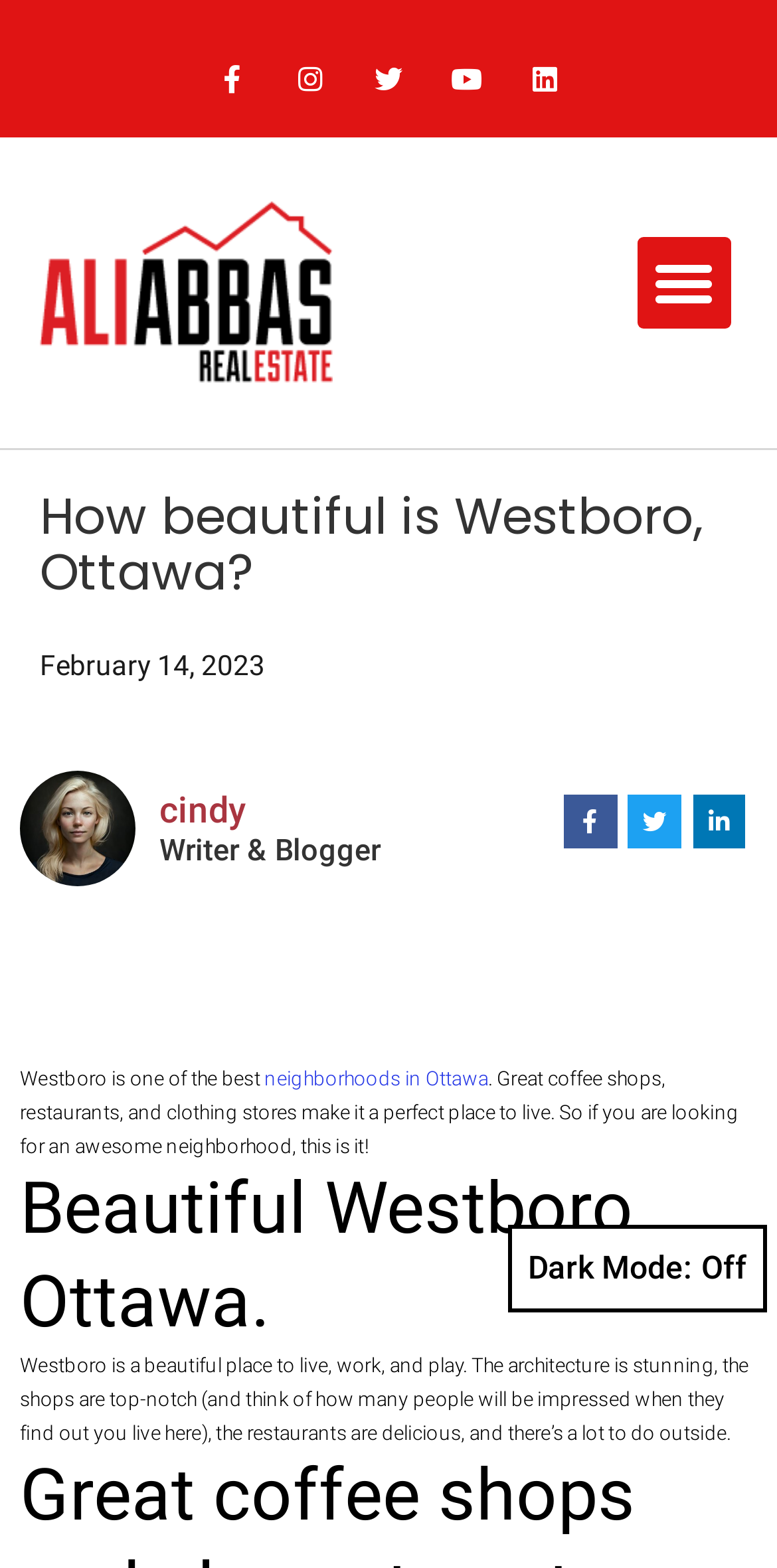Using the given description, provide the bounding box coordinates formatted as (top-left x, top-left y, bottom-right x, bottom-right y), with all values being floating point numbers between 0 and 1. Description: Return to article

None